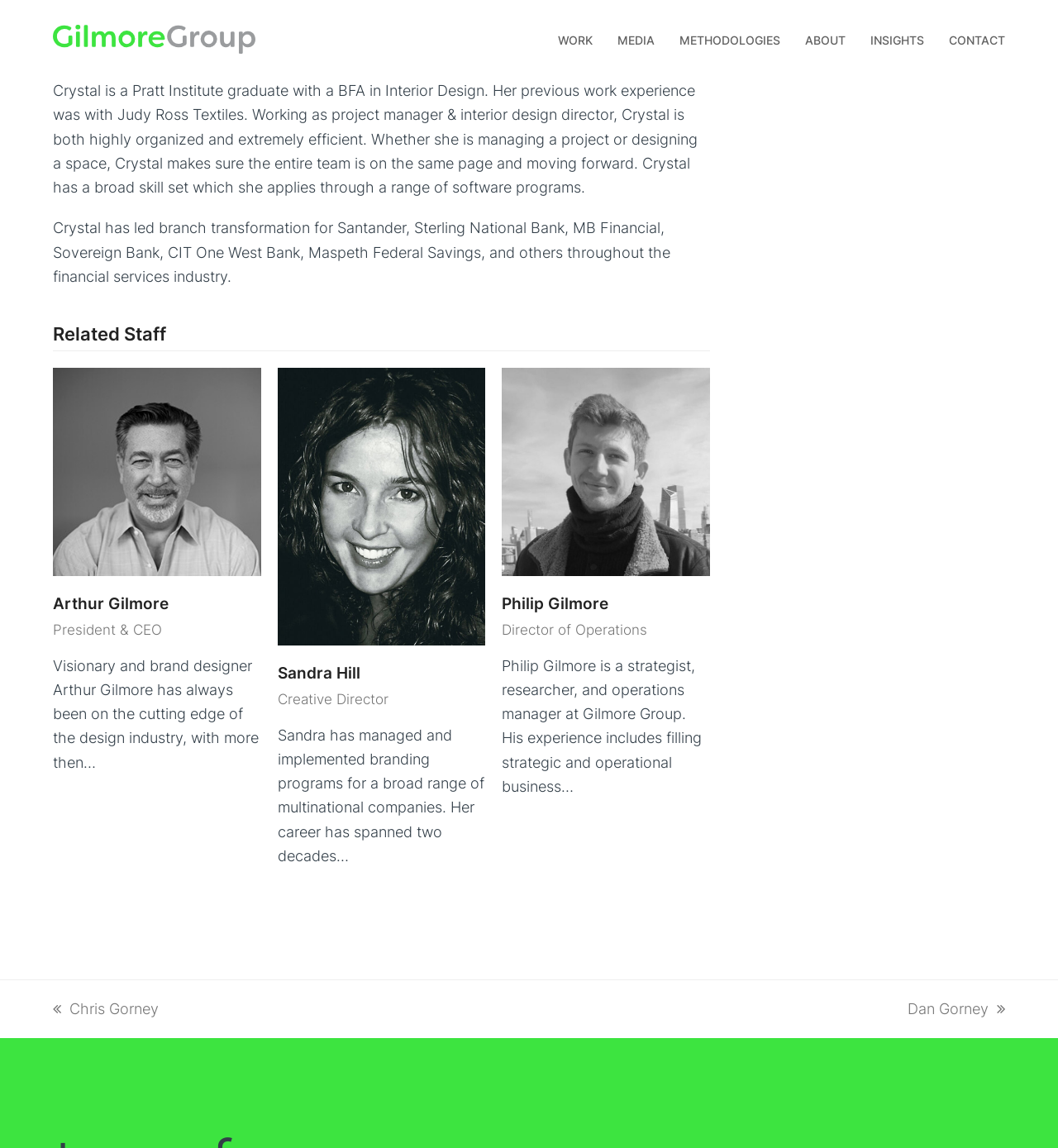Please find the bounding box coordinates of the element that needs to be clicked to perform the following instruction: "go to WORK page". The bounding box coordinates should be four float numbers between 0 and 1, represented as [left, top, right, bottom].

[0.516, 0.016, 0.572, 0.052]